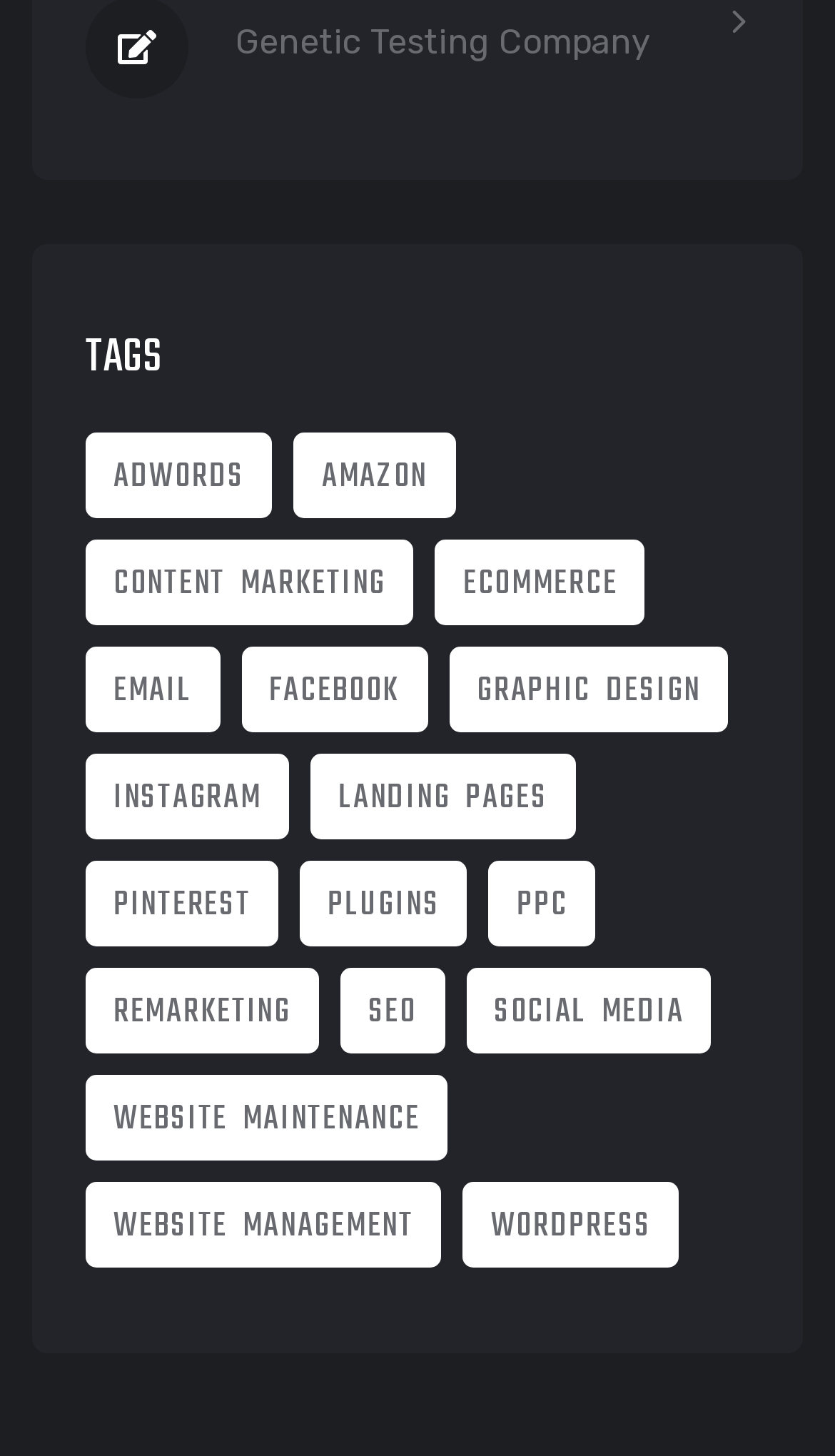Please identify the bounding box coordinates of the region to click in order to complete the task: "Discover SEO options". The coordinates must be four float numbers between 0 and 1, specified as [left, top, right, bottom].

[0.407, 0.665, 0.532, 0.724]